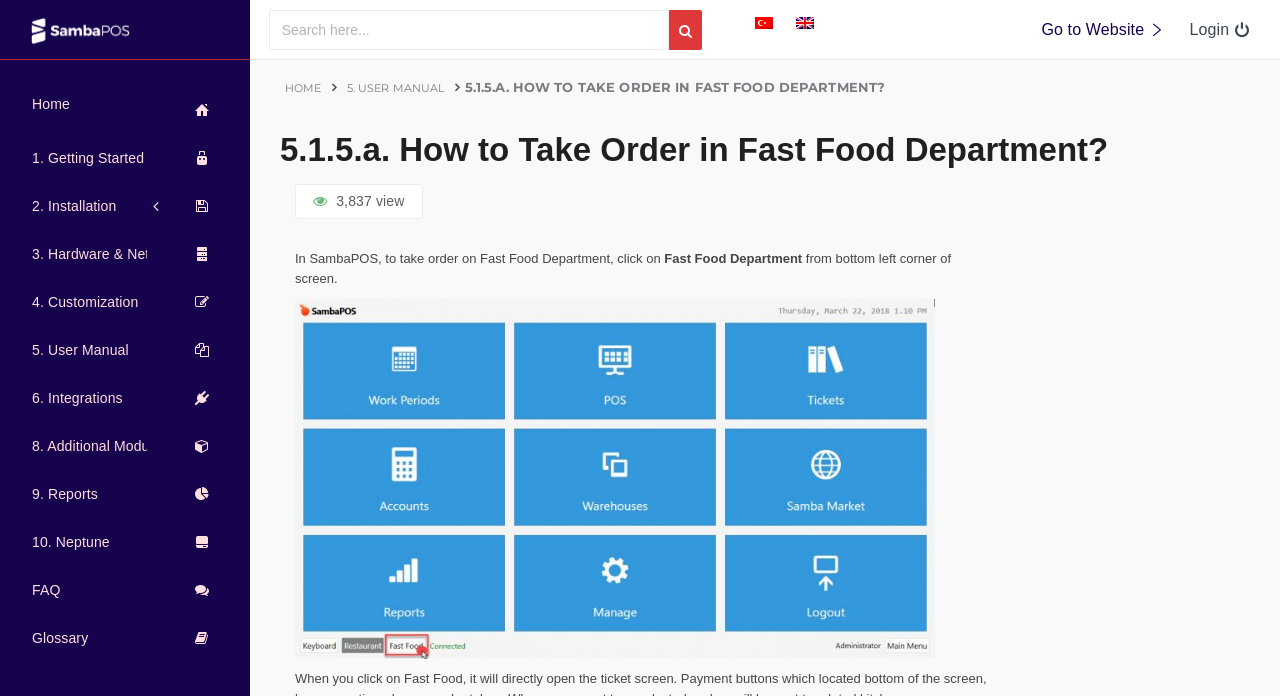Using the webpage screenshot, find the UI element described by 9. Reports. Provide the bounding box coordinates in the format (top-left x, top-left y, bottom-right x, bottom-right y), ensuring all values are floating point numbers between 0 and 1.

[0.0, 0.681, 0.127, 0.739]